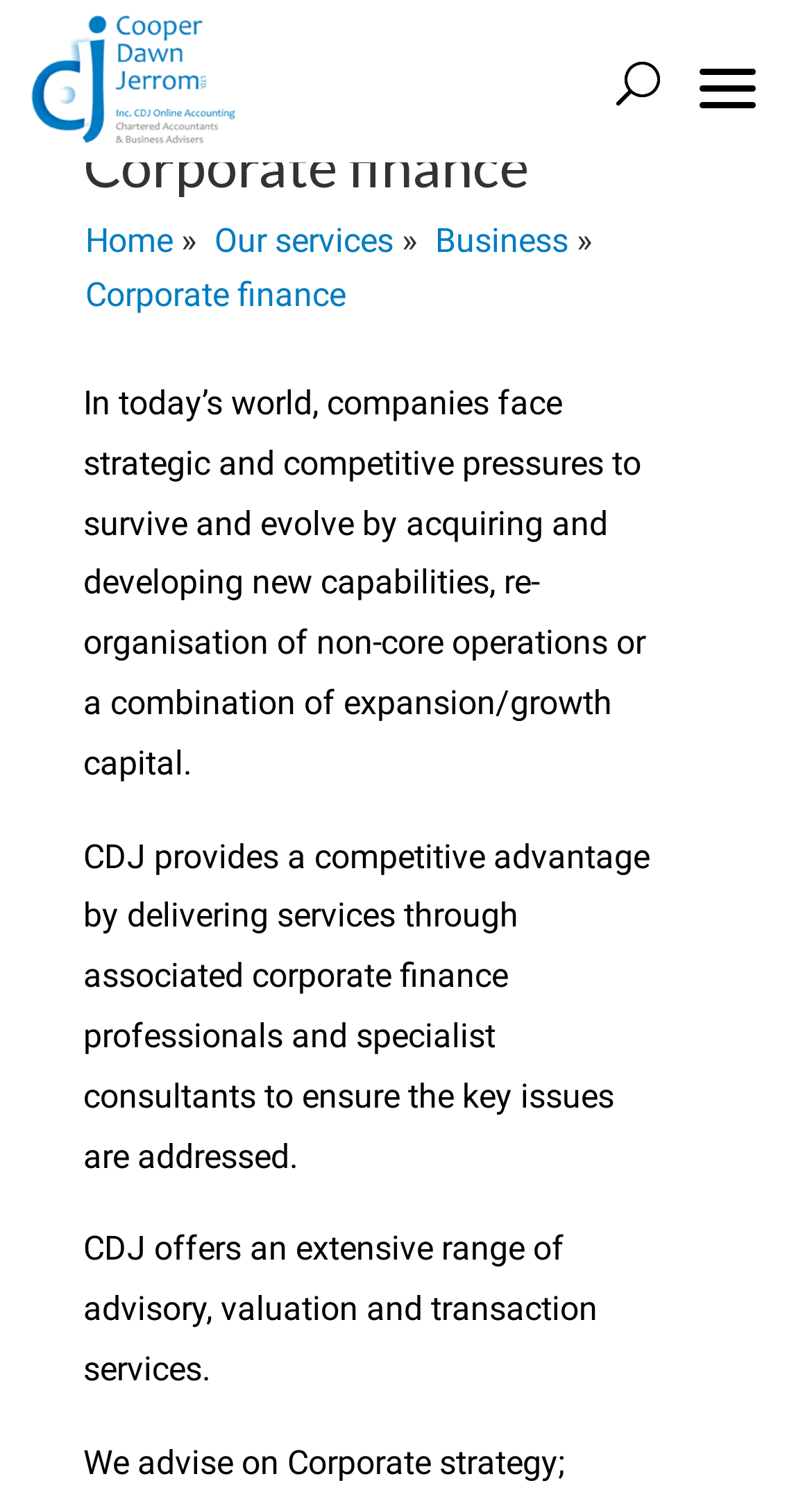What services does CDJ offer?
Using the image, provide a concise answer in one word or a short phrase.

Advisory, valuation, and transaction services